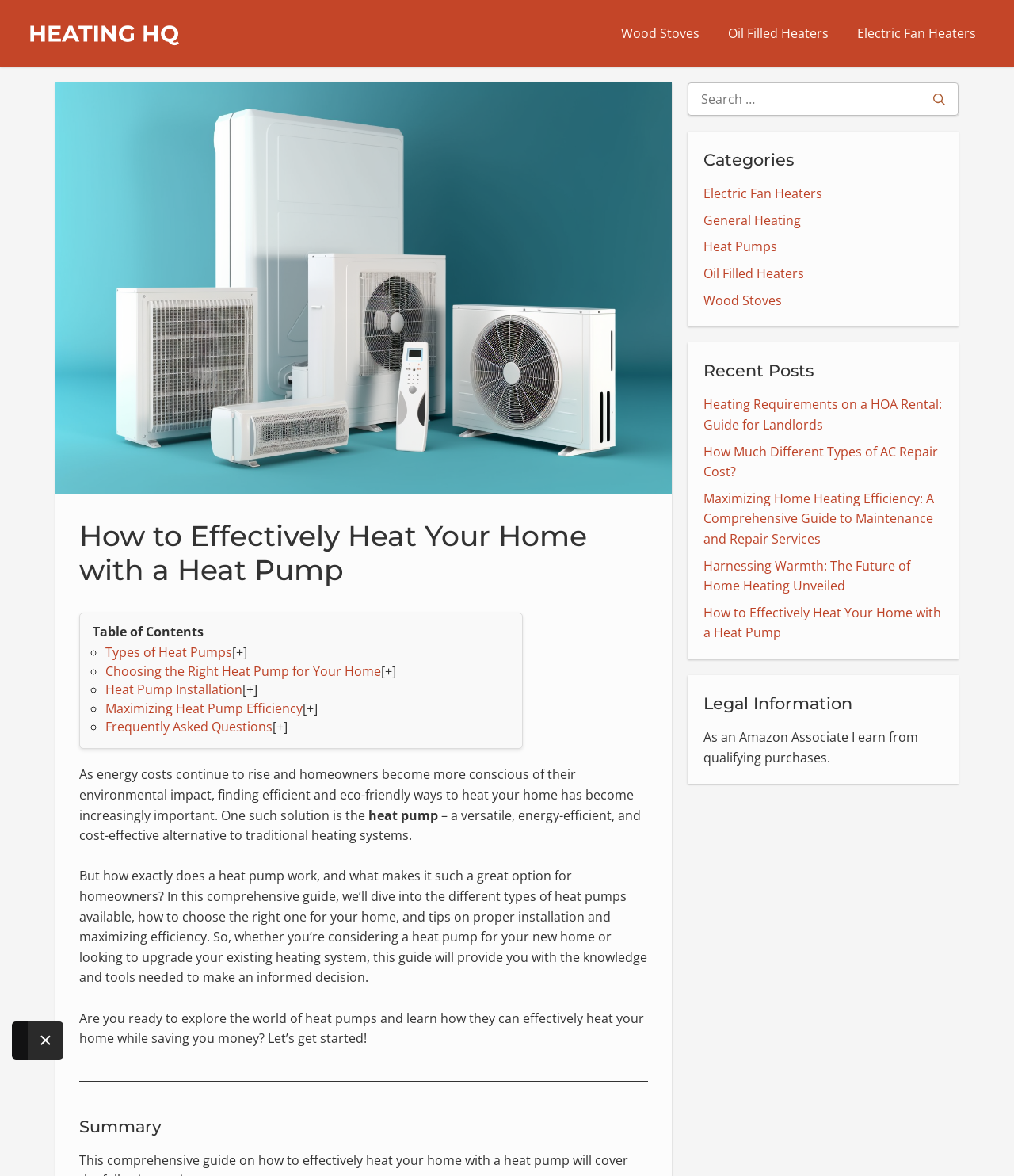Write a detailed summary of the webpage, including text, images, and layout.

This webpage is about effectively heating a home with a heat pump. At the top, there is a banner with a logo and a navigation menu with links to different sections of the website, including "Wood Stoves", "Oil Filled Heaters", and "Electric Fan Heaters". Below the navigation menu, there is a large image related to heat pumps.

The main content of the webpage is divided into sections. The first section has a heading "How to Effectively Heat Your Home with a Heat Pump" and a table of contents with links to different subtopics, including "Types of Heat Pumps", "Choosing the Right Heat Pump for Your Home", "Heat Pump Installation", "Maximizing Heat Pump Efficiency", and "Frequently Asked Questions". 

The main article starts with an introduction to heat pumps, explaining their benefits and importance. It then dives into the different types of heat pumps, how to choose the right one, and tips on proper installation and maximizing efficiency. The article concludes with a call to action, encouraging readers to explore the world of heat pumps and learn how they can effectively heat their homes while saving money.

On the right side of the webpage, there are three complementary sections. The first section has a search box and a button to search for specific topics. The second section lists categories, including "Electric Fan Heaters", "General Heating", "Heat Pumps", "Oil Filled Heaters", and "Wood Stoves". The third section lists recent posts, including articles about heating requirements, AC repair costs, home heating efficiency, and the future of home heating. The fourth section provides legal information, including a disclaimer about earning from qualifying purchases as an Amazon Associate.

At the bottom of the webpage, there is a button to close a popup window.